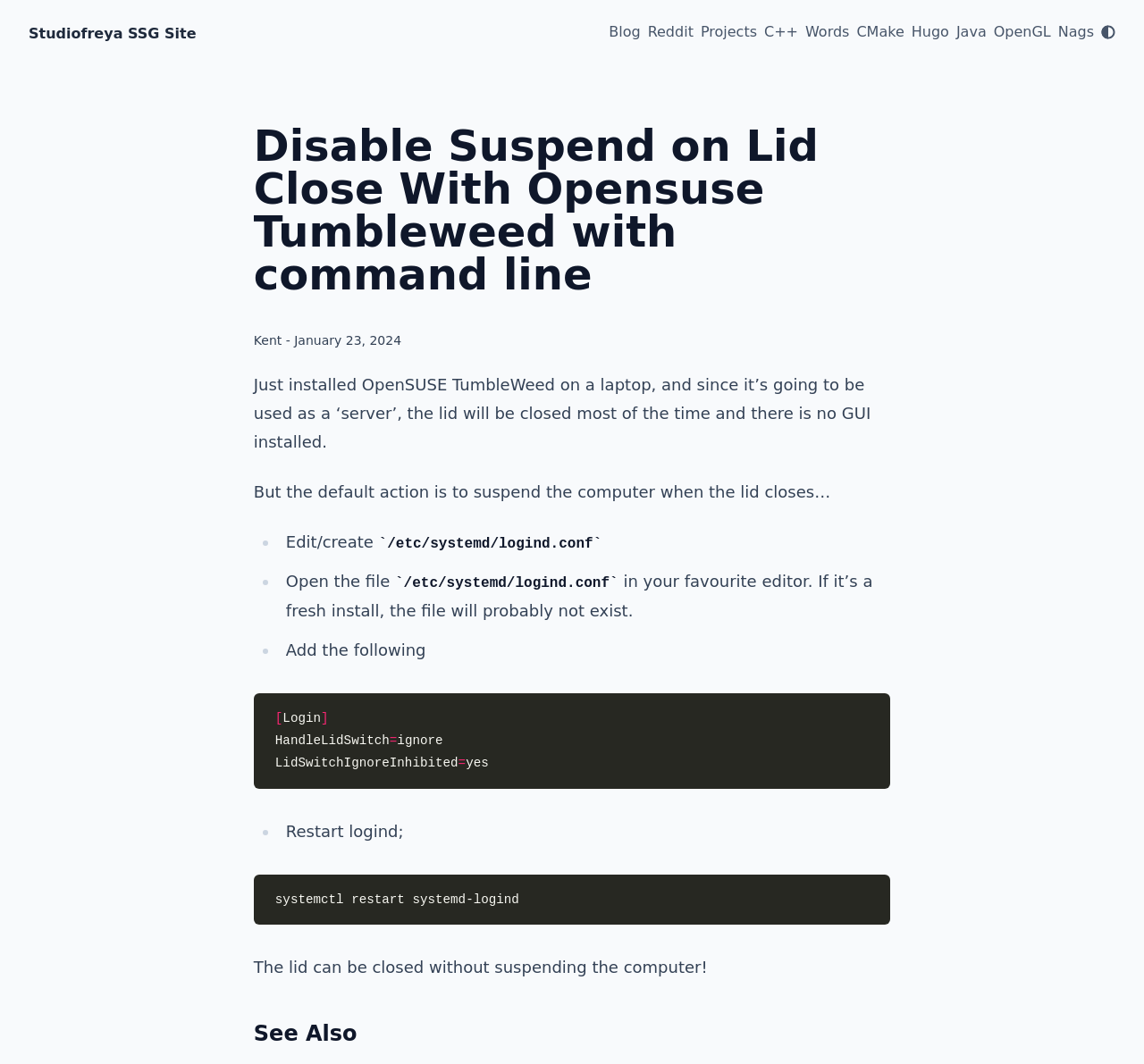Locate the bounding box coordinates of the clickable element to fulfill the following instruction: "Click the 'Projects' link". Provide the coordinates as four float numbers between 0 and 1 in the format [left, top, right, bottom].

[0.612, 0.022, 0.662, 0.038]